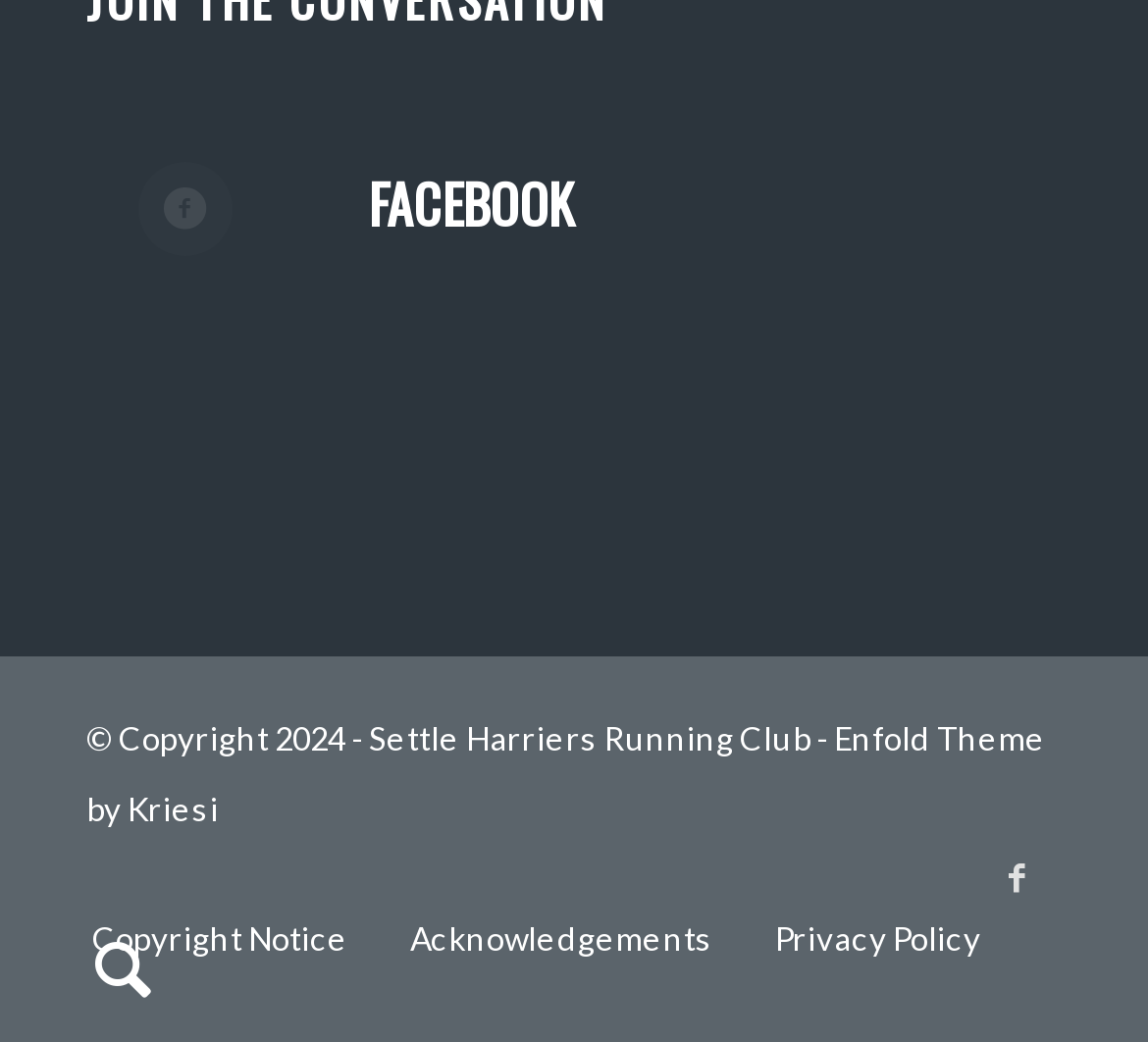Based on the provided description, "Privacy Policy", find the bounding box of the corresponding UI element in the screenshot.

[0.675, 0.882, 0.854, 0.919]